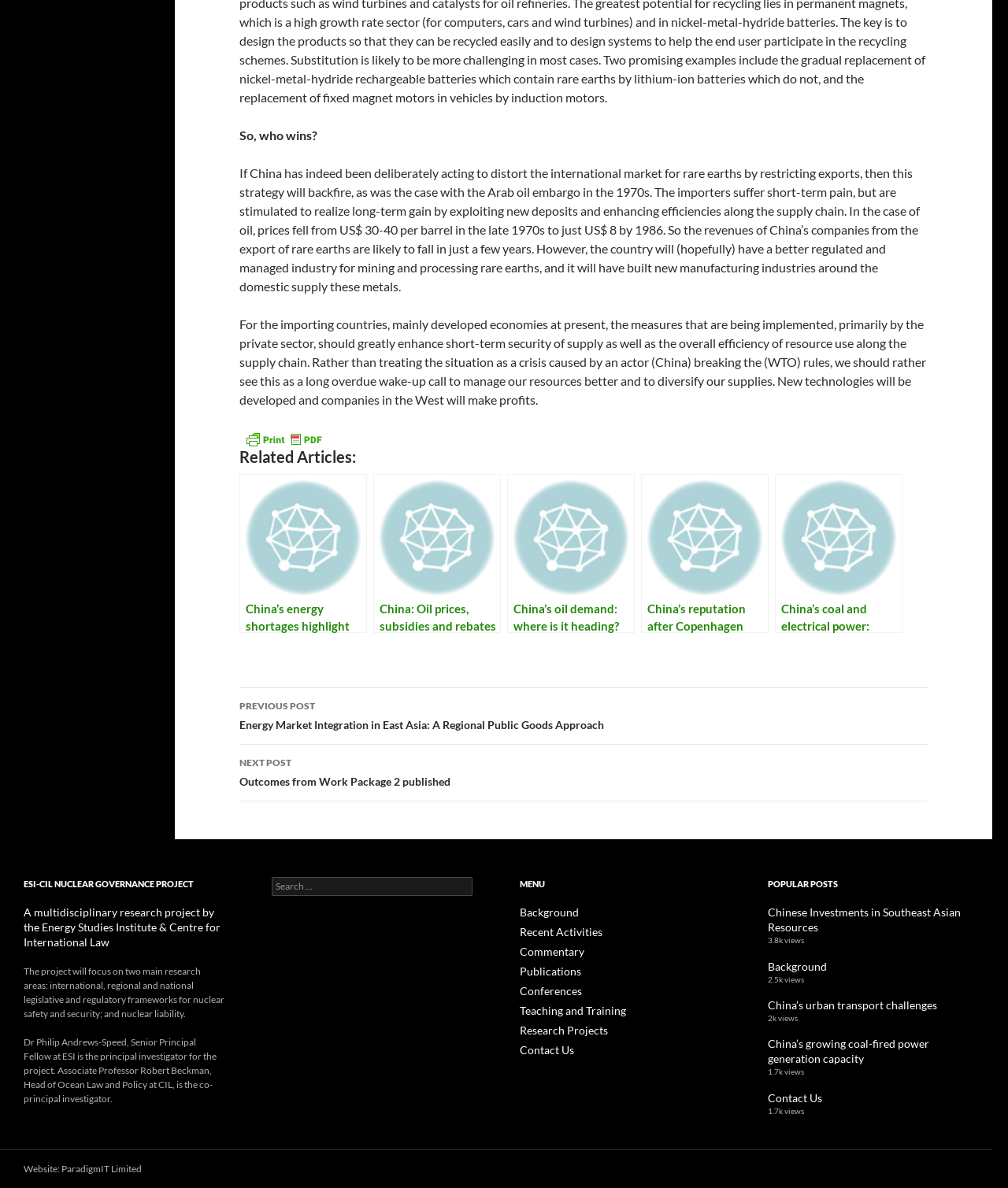Identify the bounding box coordinates of the part that should be clicked to carry out this instruction: "View authors".

None